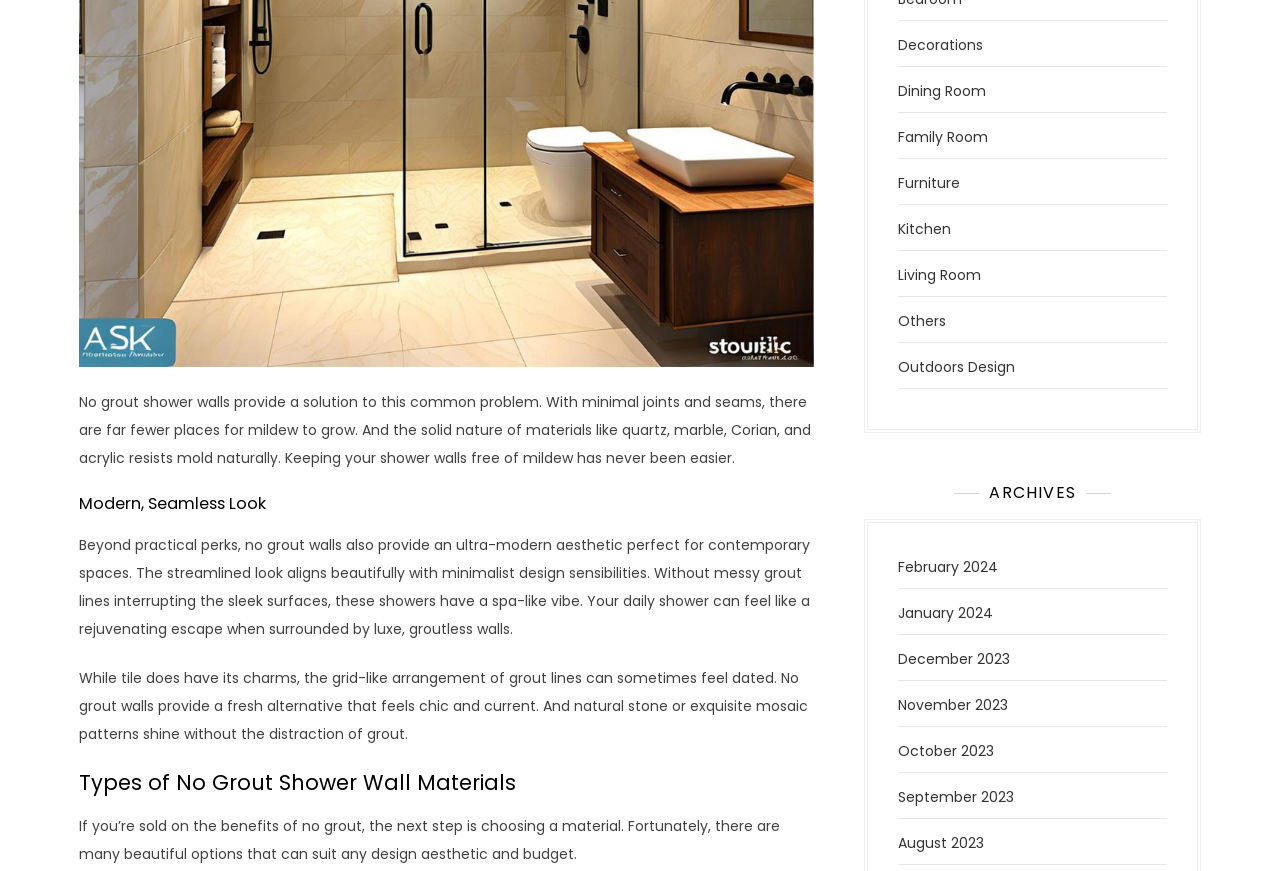Use a single word or phrase to answer the question: What is the purpose of the links at the top of the page?

Navigation